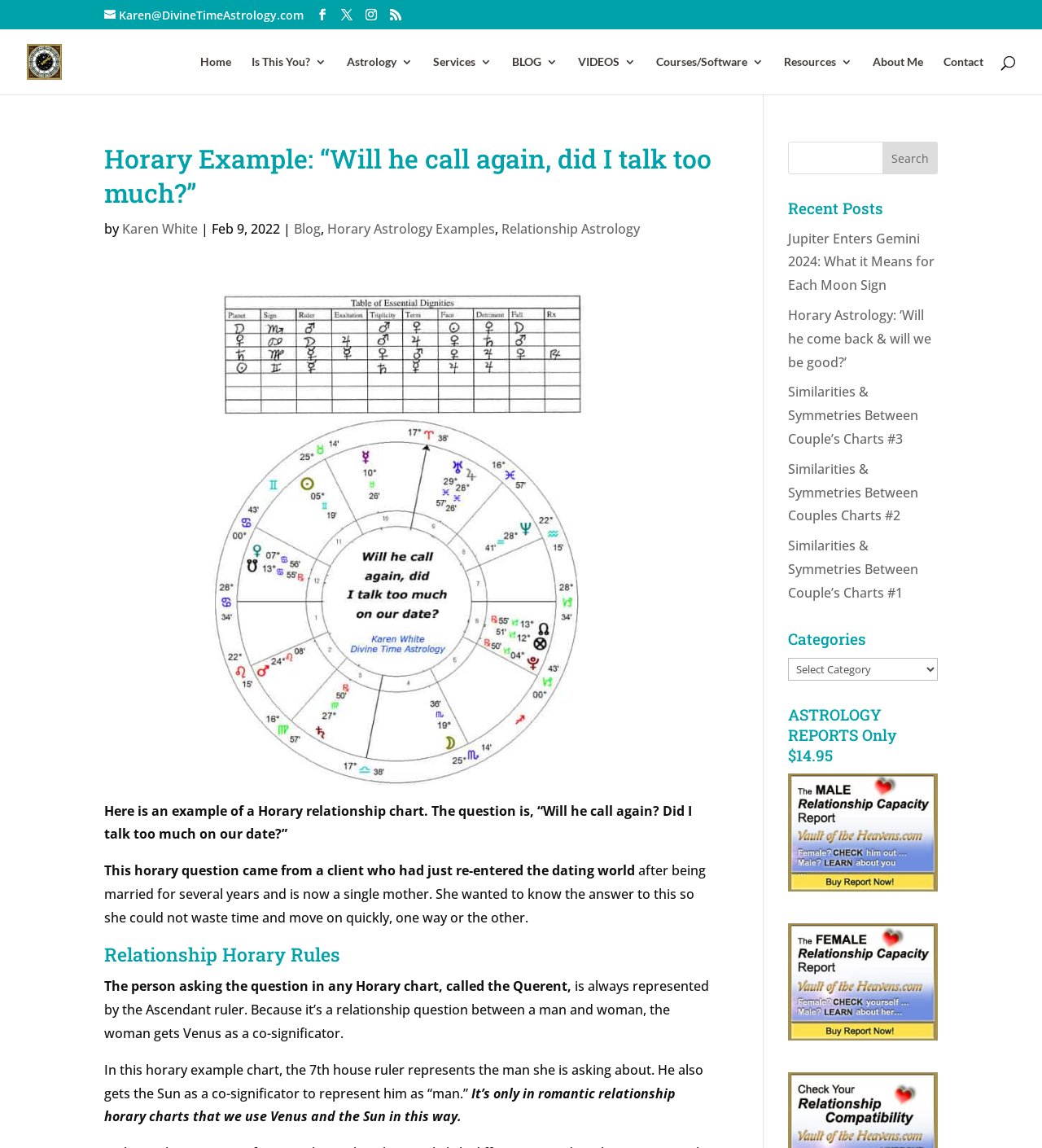Predict the bounding box of the UI element that fits this description: "name="s" placeholder="Search …" title="Search for:"".

[0.053, 0.025, 0.953, 0.027]